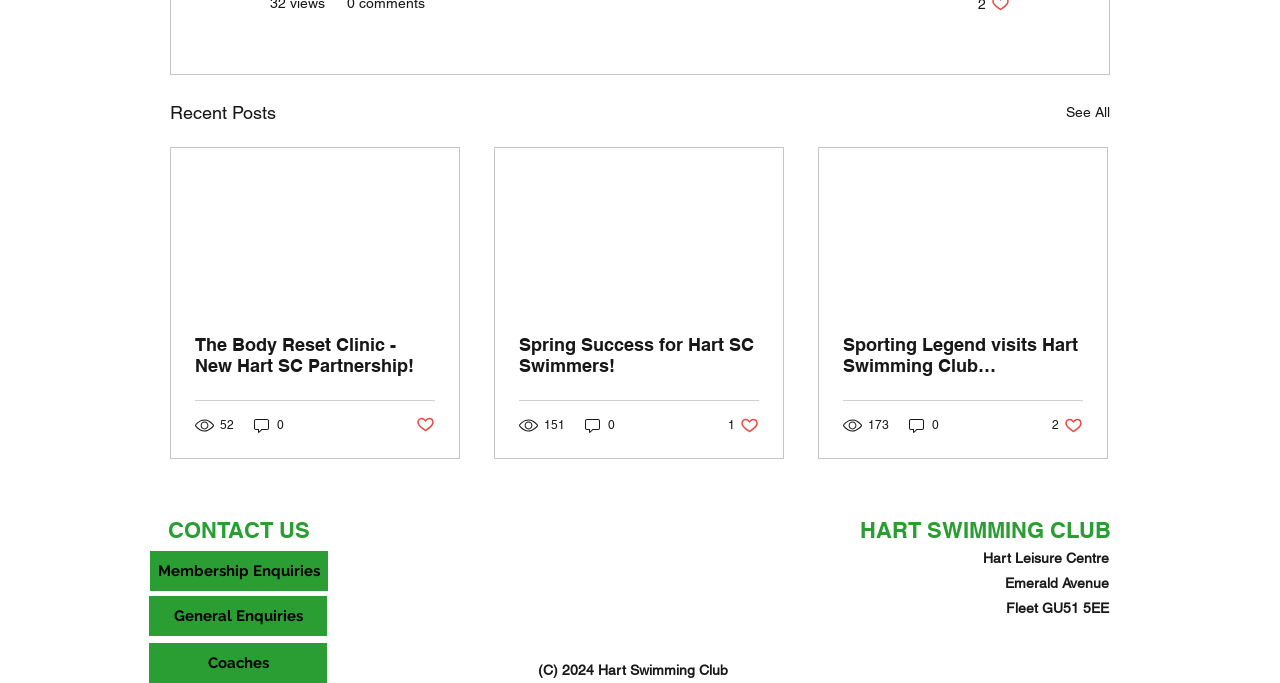Calculate the bounding box coordinates of the UI element given the description: "See All".

[0.833, 0.143, 0.867, 0.186]